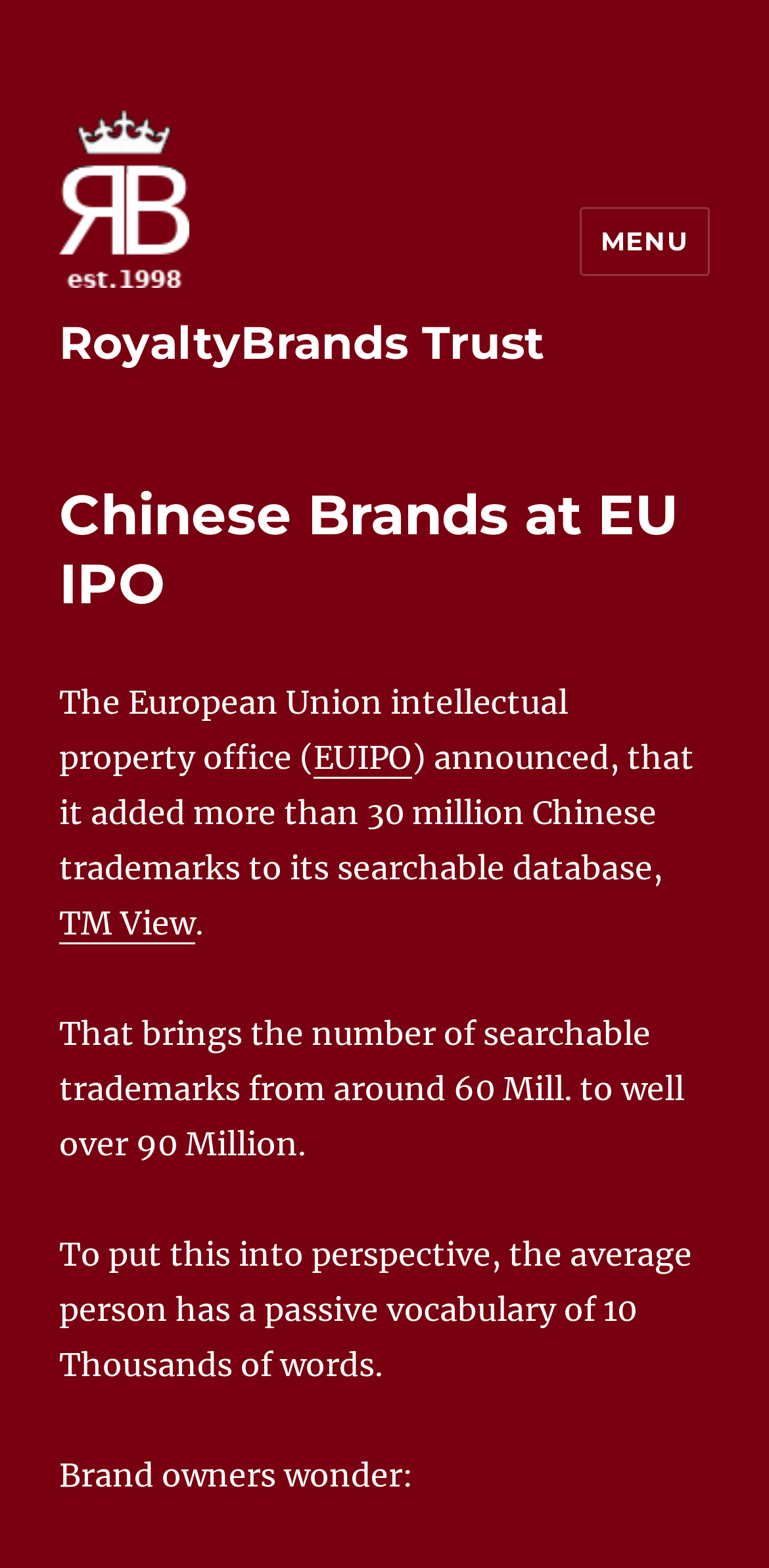What is the name of the intellectual property office?
Look at the webpage screenshot and answer the question with a detailed explanation.

The answer can be found in the link text that says 'EUIPO'.